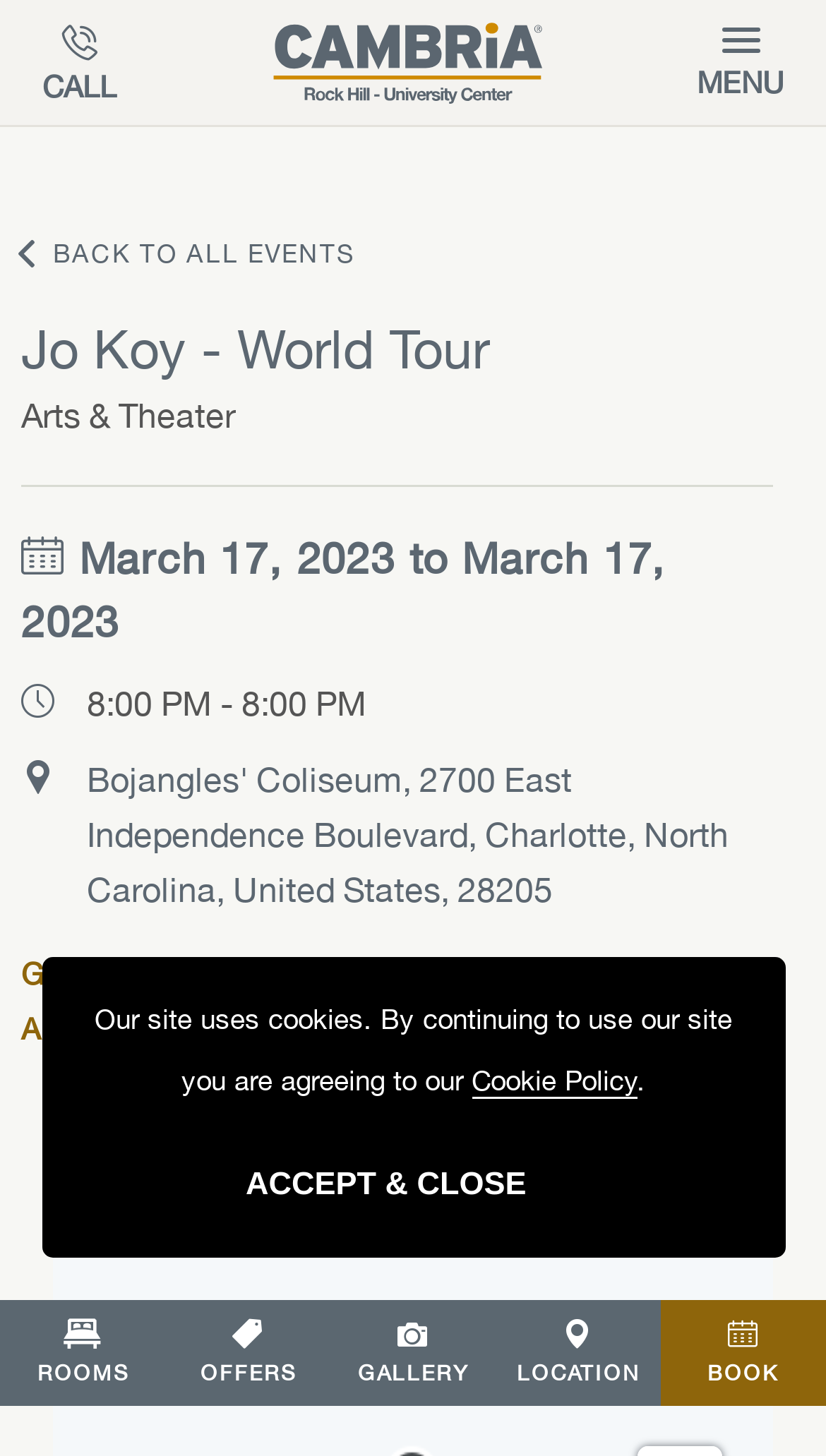Can you specify the bounding box coordinates of the area that needs to be clicked to fulfill the following instruction: "visit the McNeel Forum homepage"?

None